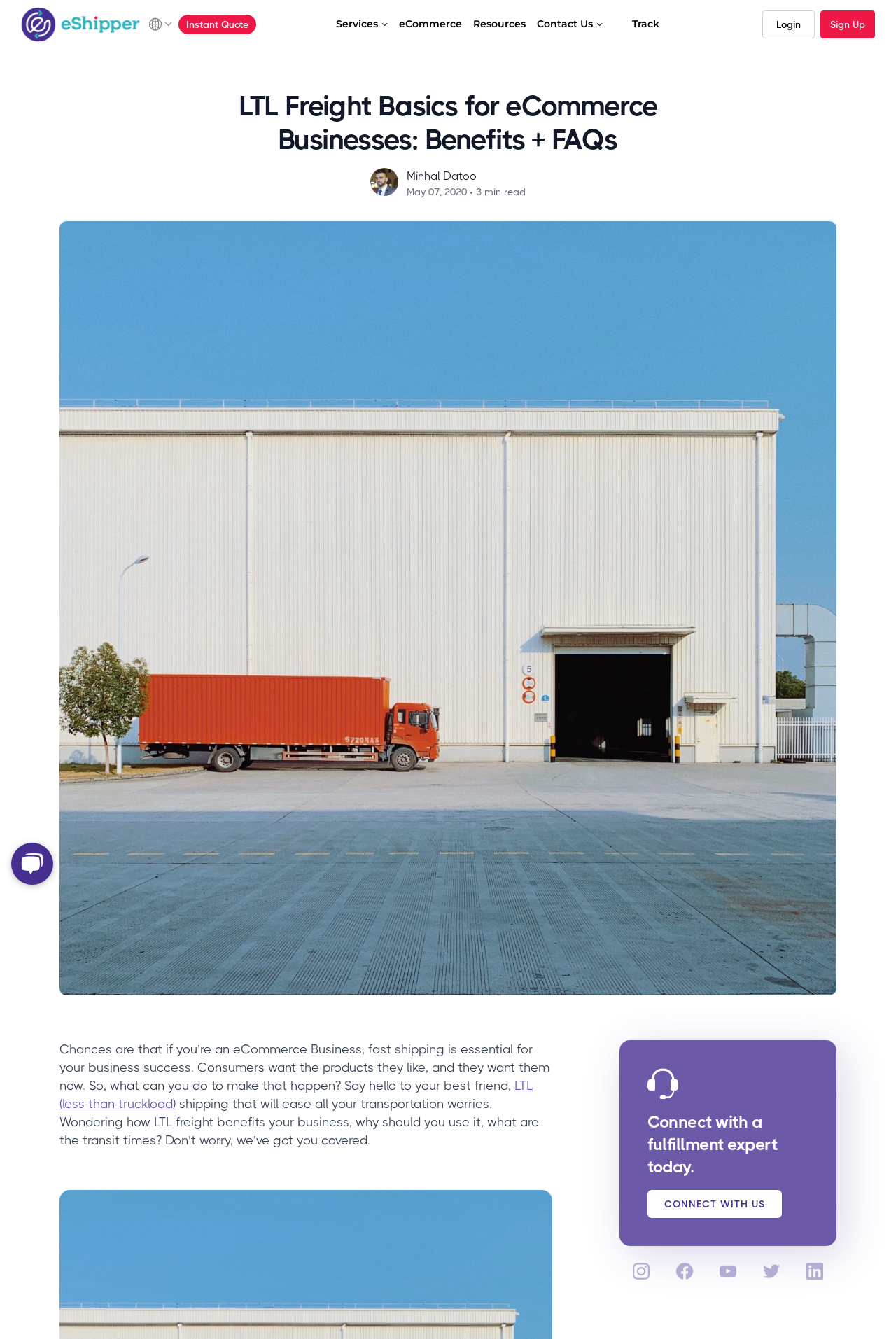Find the bounding box coordinates for the area you need to click to carry out the instruction: "View eCommerce services". The coordinates should be four float numbers between 0 and 1, indicated as [left, top, right, bottom].

[0.445, 0.011, 0.516, 0.026]